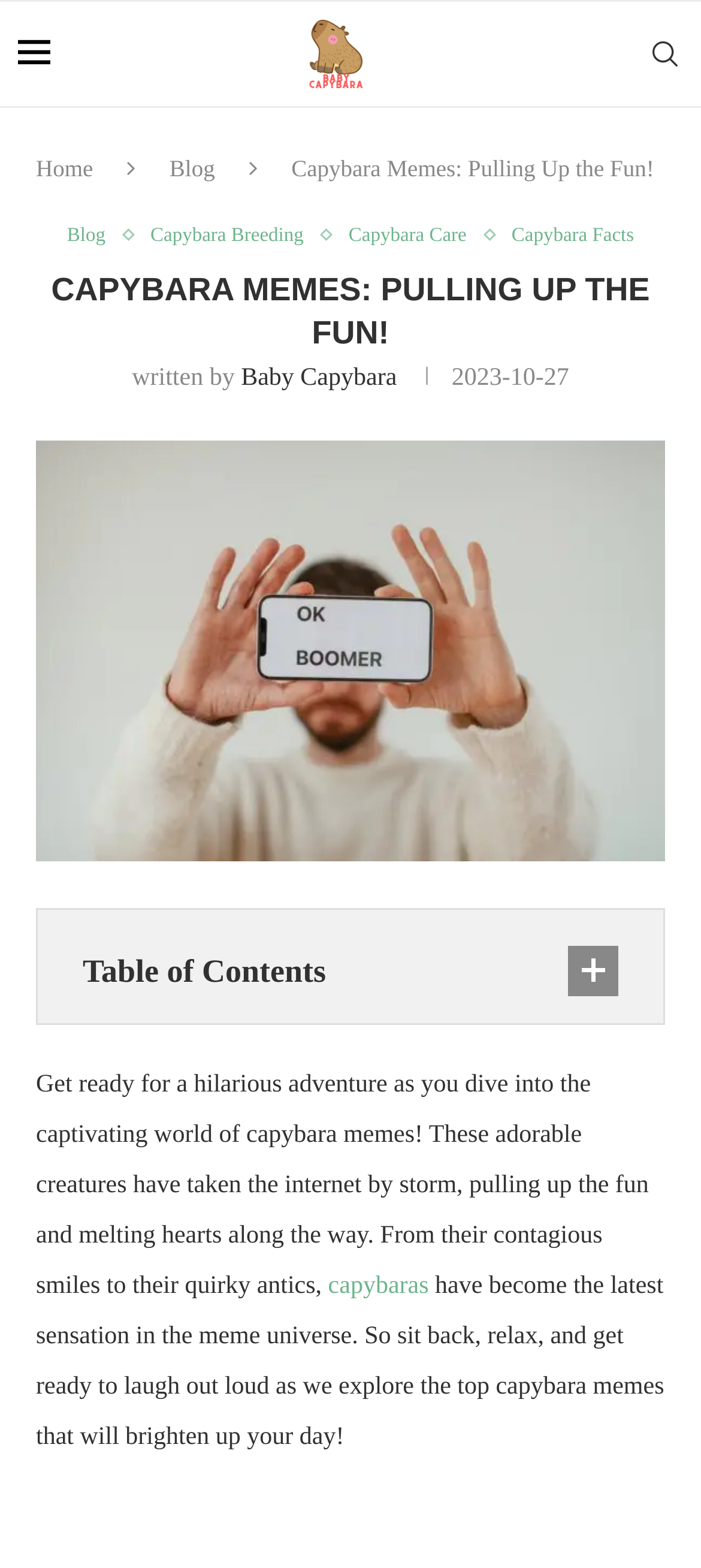Kindly determine the bounding box coordinates of the area that needs to be clicked to fulfill this instruction: "Search for something".

[0.923, 0.001, 0.974, 0.068]